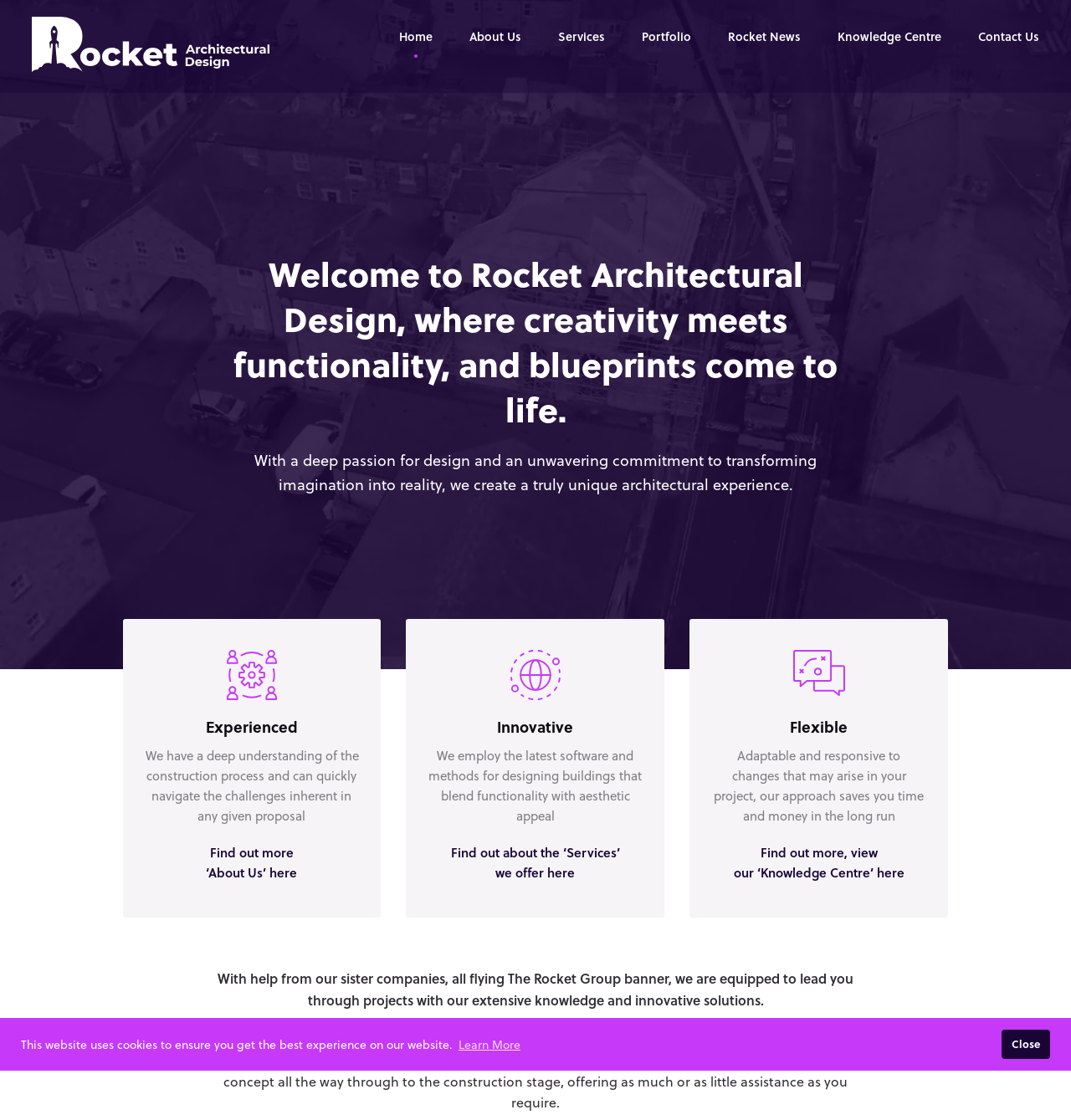Answer this question in one word or a short phrase: What are the three key aspects of the company's approach?

Experienced, Innovative, Flexible